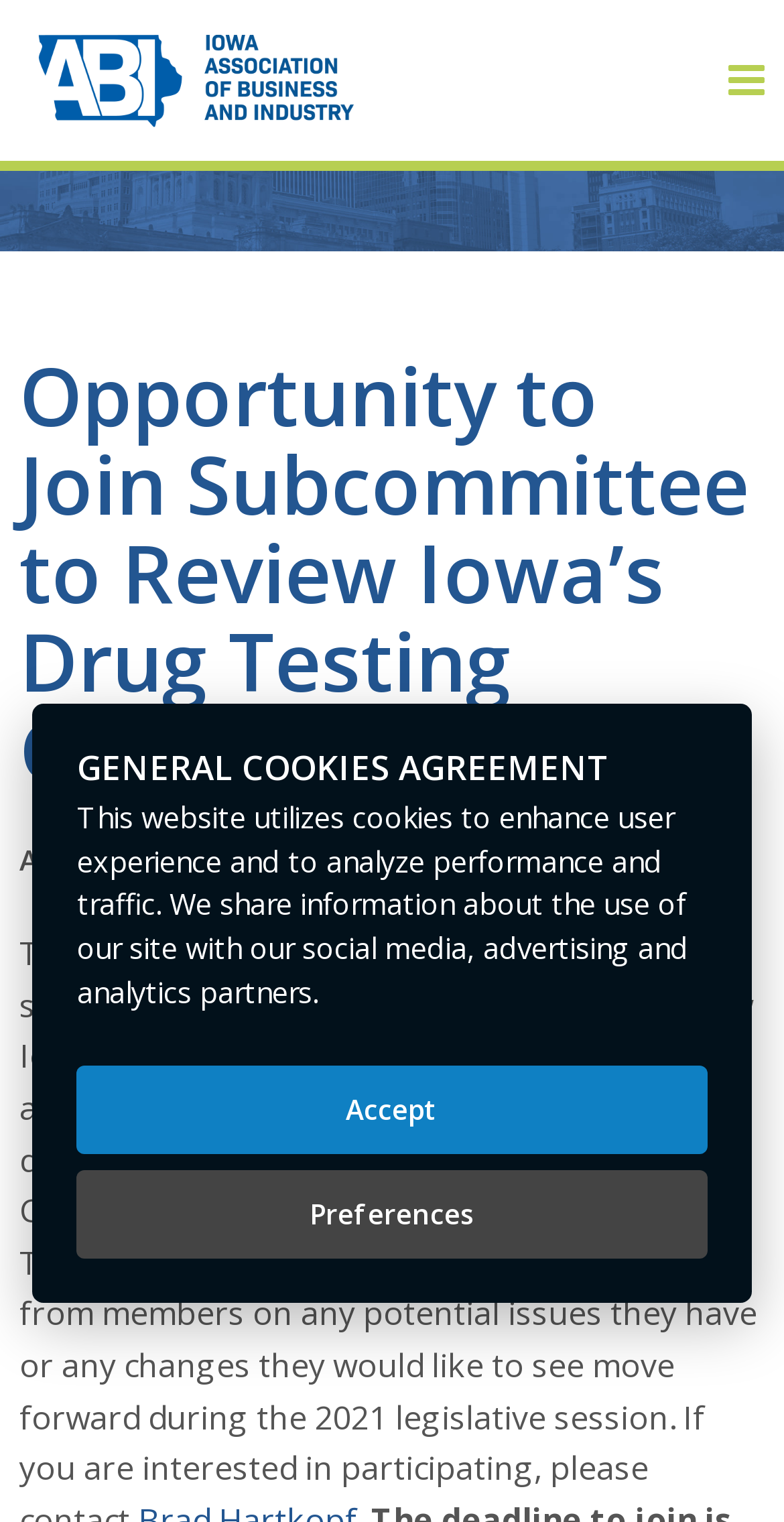How many links are there in the 'About' section?
Using the visual information from the image, give a one-word or short-phrase answer.

6